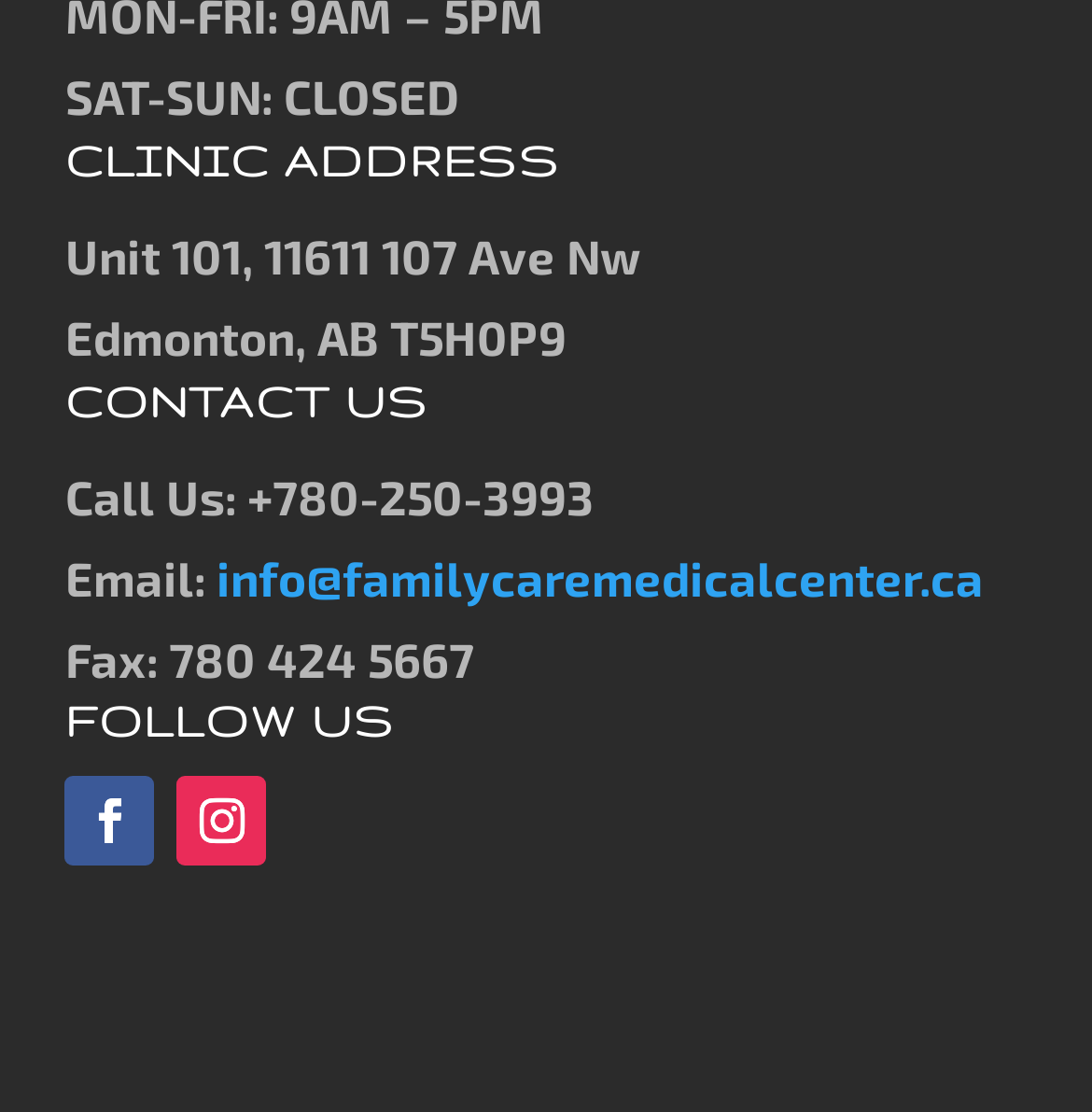What is the clinic's address?
Please give a well-detailed answer to the question.

The clinic's address is listed under the 'CLINIC ADDRESS' heading, which includes the unit number, street address, city, province, and postal code.